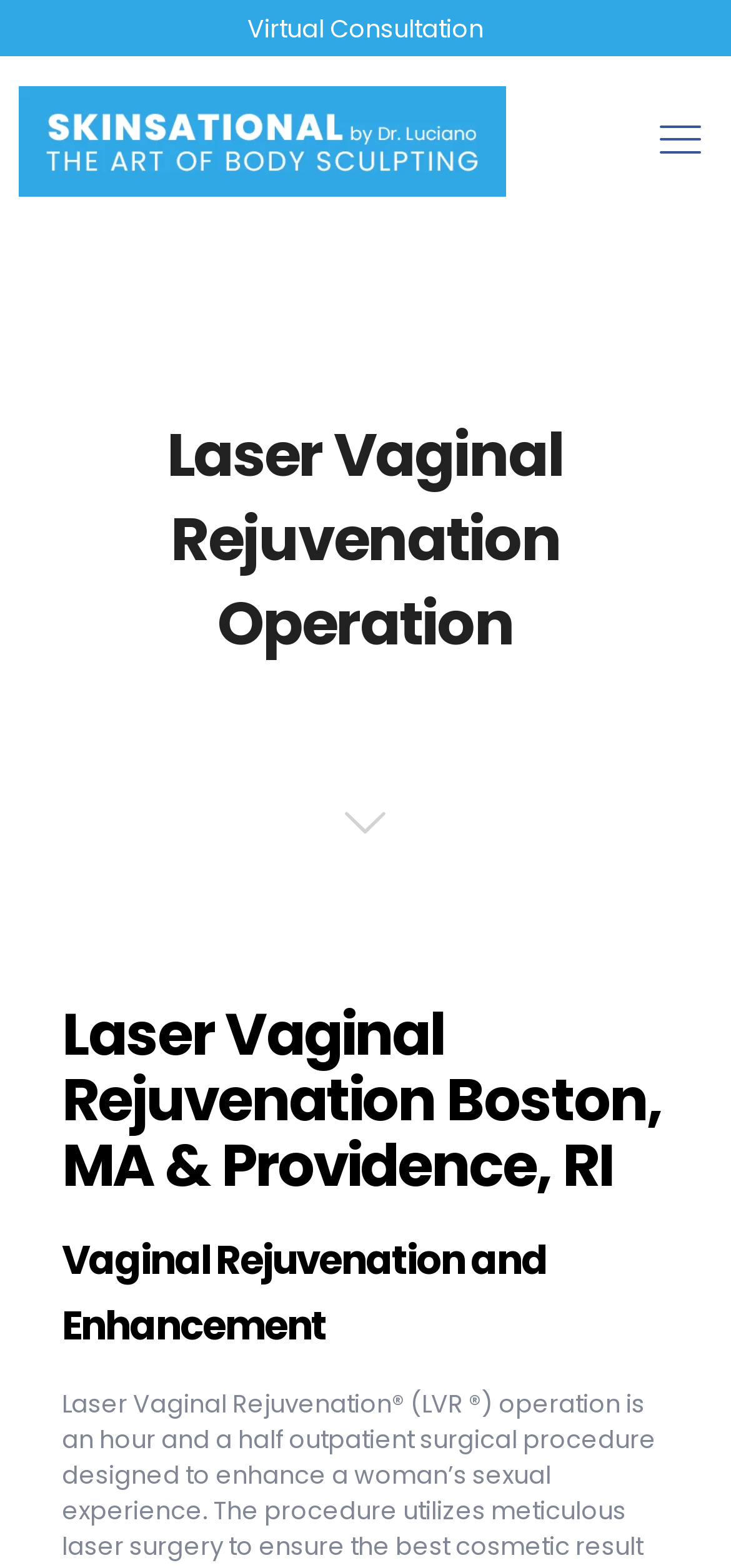Using the description: "title="Skinsational by Dr. Luciano"", determine the UI element's bounding box coordinates. Ensure the coordinates are in the format of four float numbers between 0 and 1, i.e., [left, top, right, bottom].

[0.026, 0.048, 0.872, 0.131]